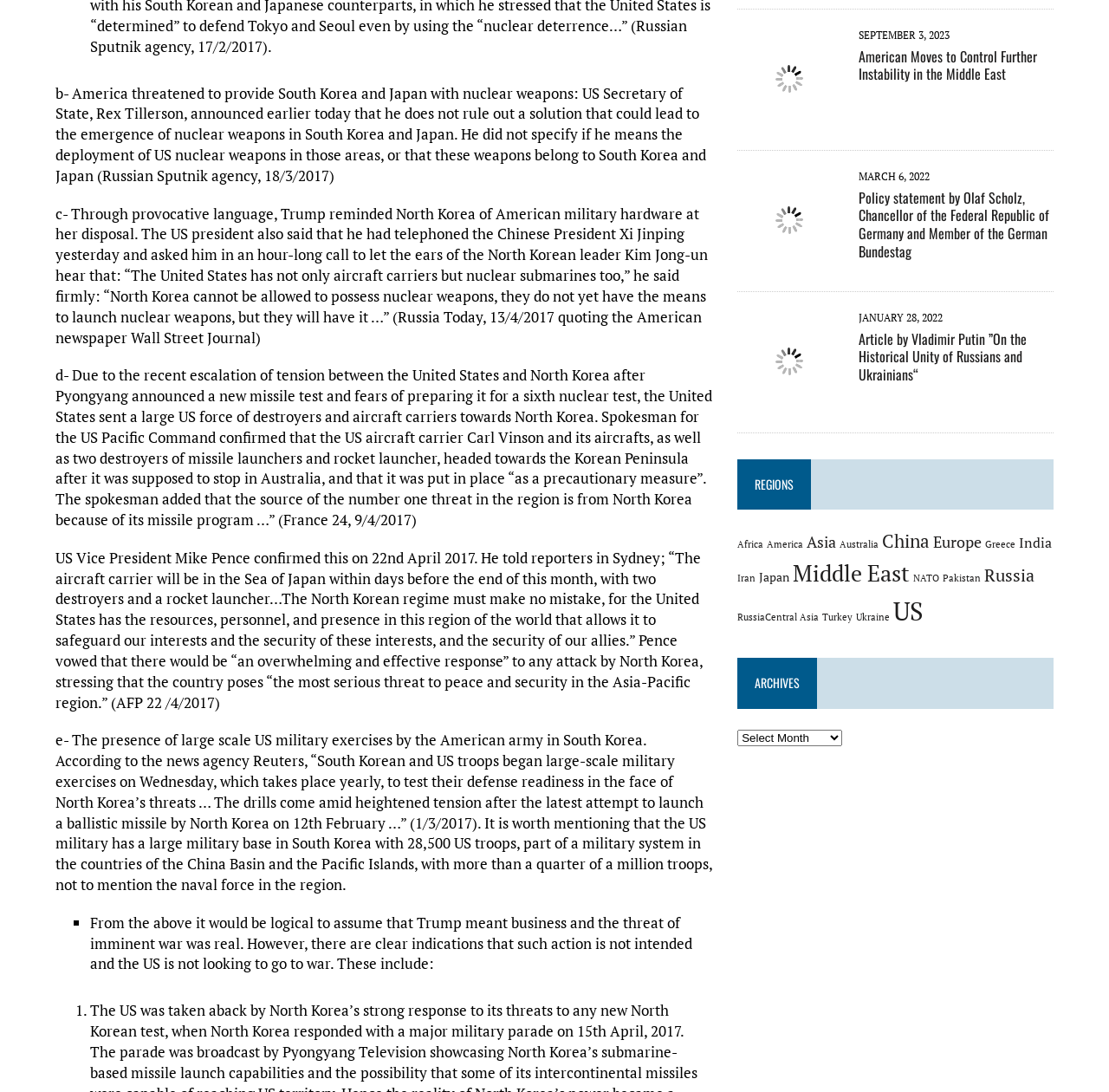Find the coordinates for the bounding box of the element with this description: "Russia".

[0.888, 0.517, 0.933, 0.537]